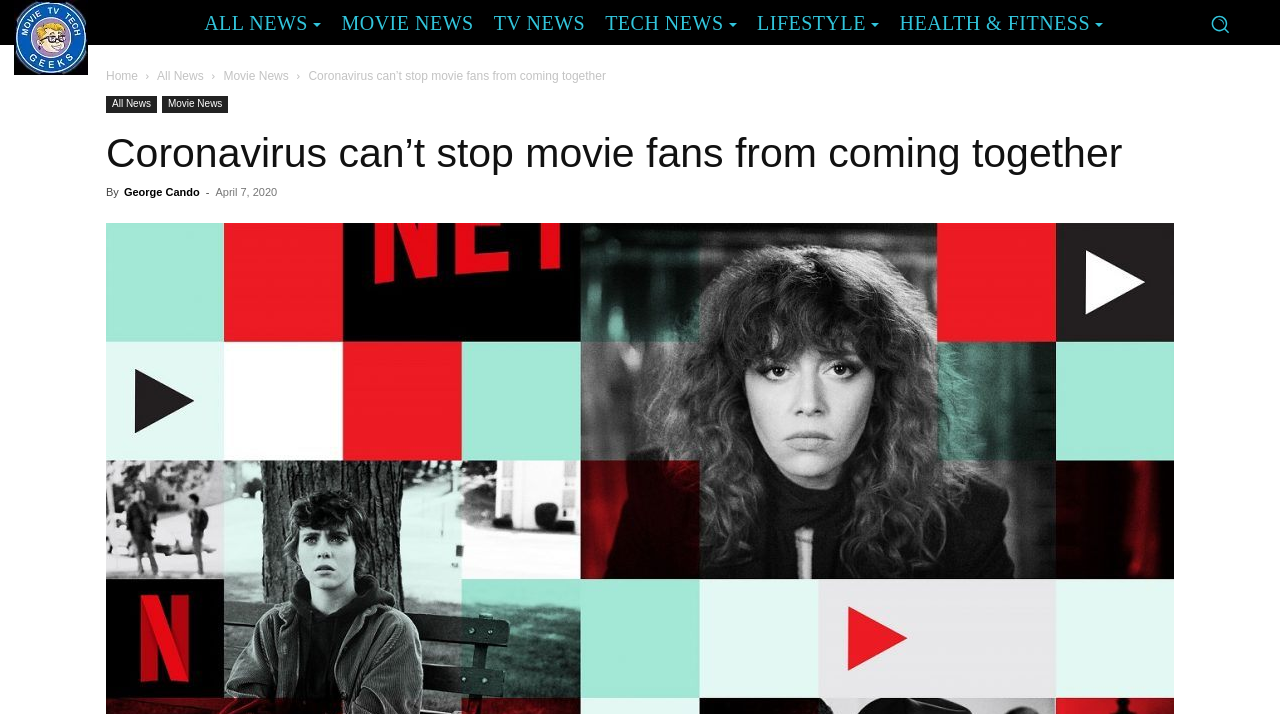What is the purpose of the button at the top right corner?
Based on the content of the image, thoroughly explain and answer the question.

The button at the top right corner of the webpage is a search button, which allows users to search for content on the website.